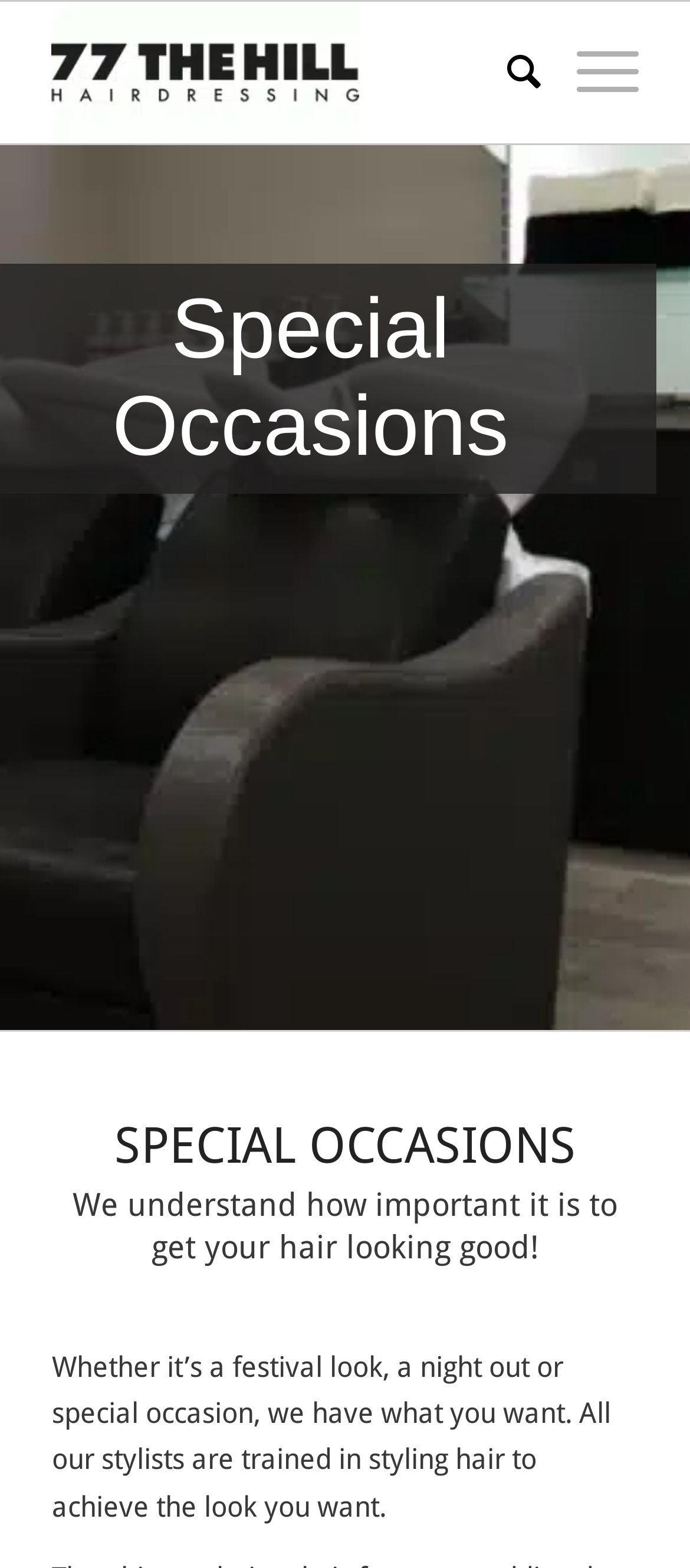What is the name of the hair salon?
Please respond to the question thoroughly and include all relevant details.

The name of the hair salon can be found in the top-left corner of the webpage, where there is a logo with the text '77 The Hill'.